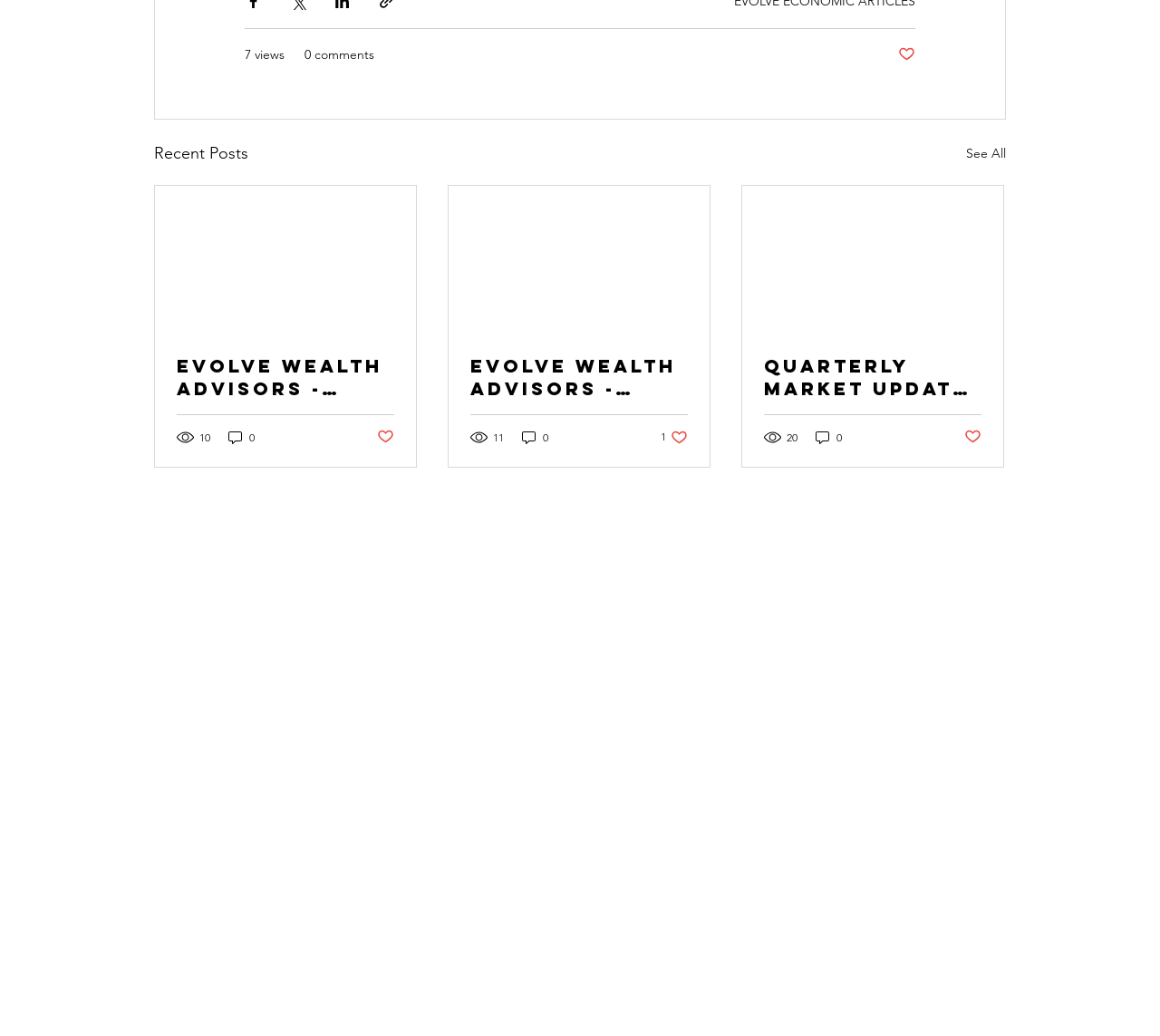Is the third post liked by anyone?
Examine the screenshot and reply with a single word or phrase.

No